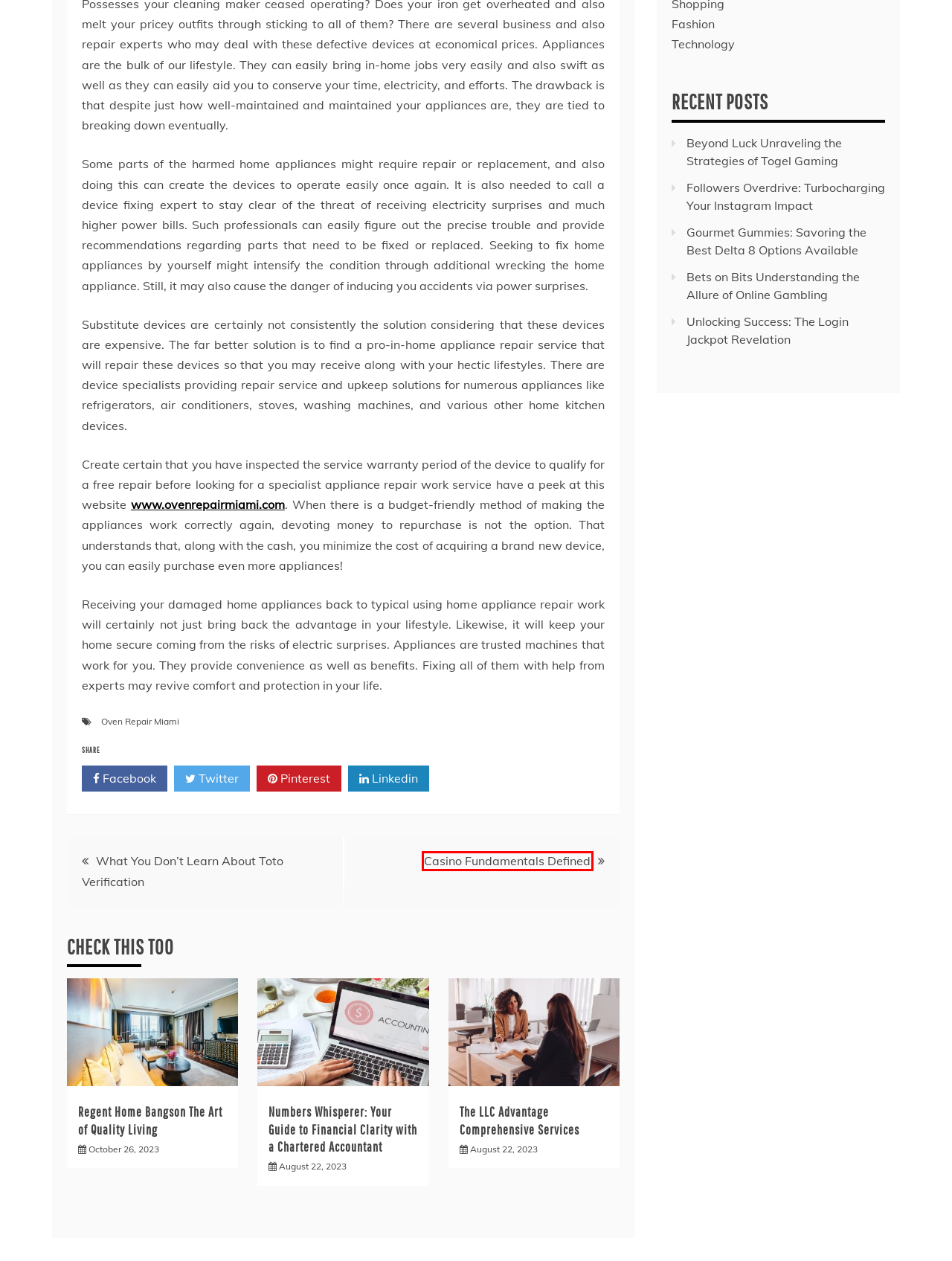You are provided with a screenshot of a webpage highlighting a UI element with a red bounding box. Choose the most suitable webpage description that matches the new page after clicking the element in the bounding box. Here are the candidates:
A. Regent Home Bangson The Art of Quality Living – Leo Nes Vegetarianos
B. What You Don’t Learn About Toto Verification – Leo Nes Vegetarianos
C. Gourmet Gummies: Savoring the Best Delta 8 Options Available – Leo Nes Vegetarianos
D. Unlocking Success: The Login Jackpot Revelation – Leo Nes Vegetarianos
E. Casino Fundamentals Defined – Leo Nes Vegetarianos
F. Bets on Bits Understanding the Allure of Online Gambling – Leo Nes Vegetarianos
G. Followers Overdrive: Turbocharging Your Instagram Impact – Leo Nes Vegetarianos
H. Beyond Luck Unraveling the Strategies of Togel Gaming – Leo Nes Vegetarianos

E